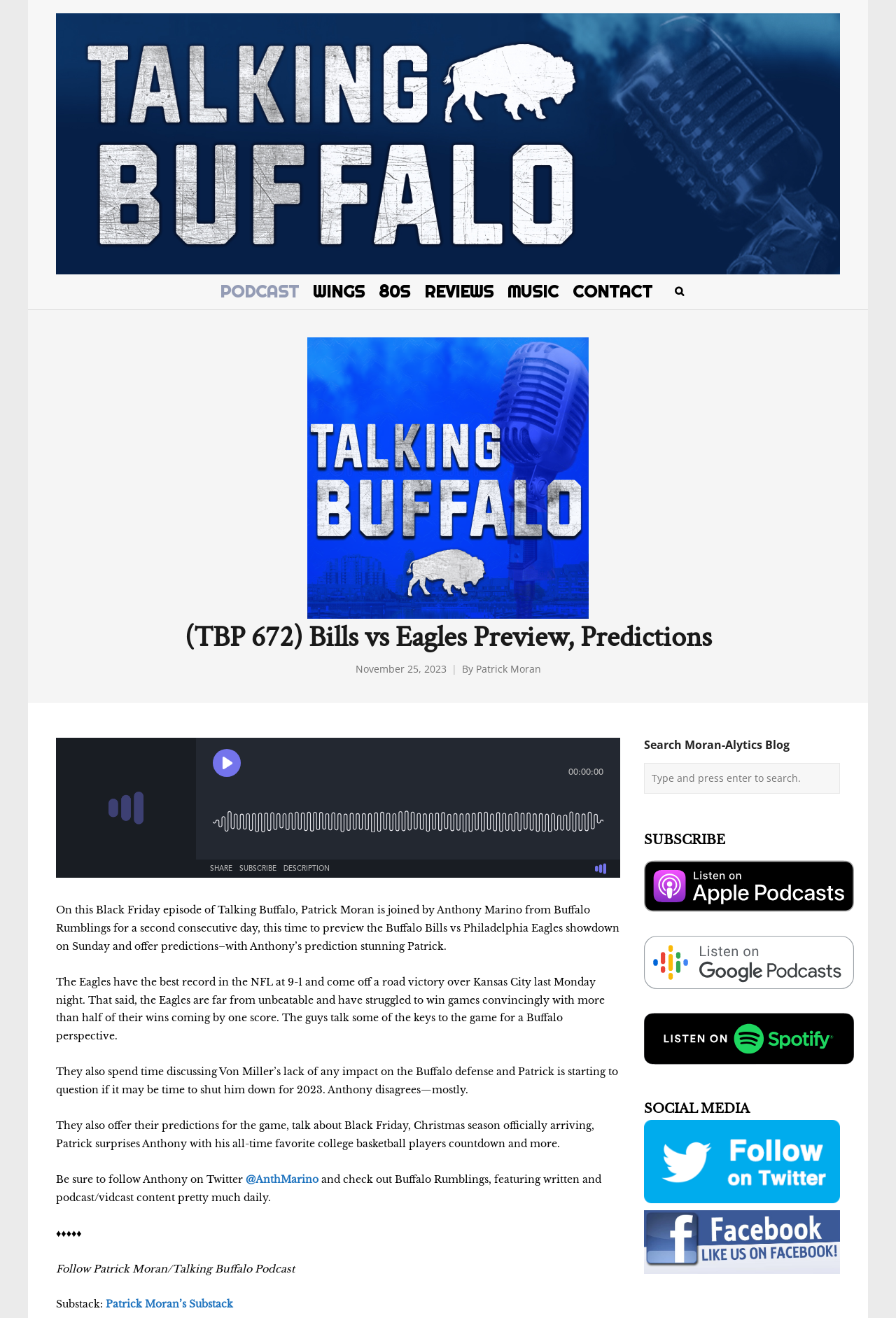From the webpage screenshot, identify the region described by theDiagonal. Provide the bounding box coordinates as (top-left x, top-left y, bottom-right x, bottom-right y), with each value being a floating point number between 0 and 1.

None